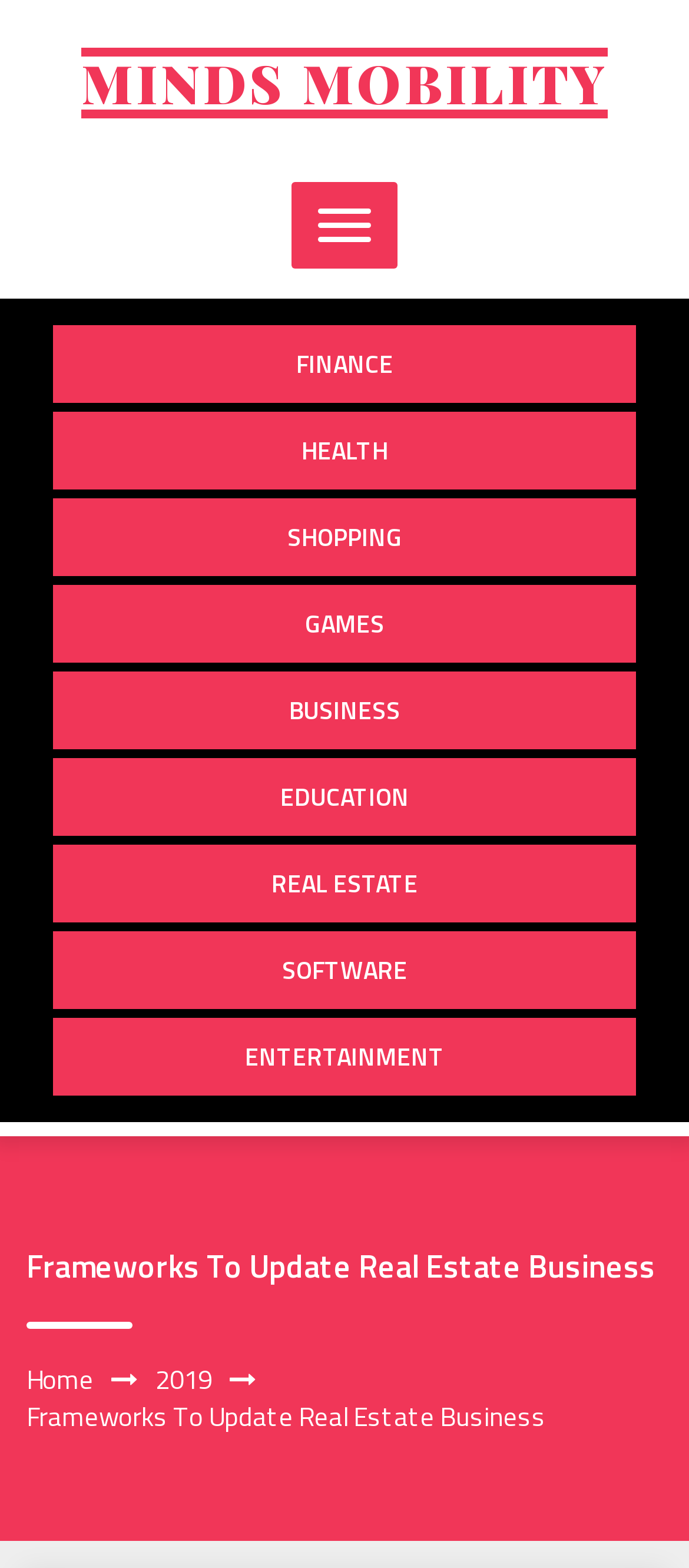For the element described, predict the bounding box coordinates as (top-left x, top-left y, bottom-right x, bottom-right y). All values should be between 0 and 1. Element description: parent_node: FINANCE

[0.423, 0.116, 0.577, 0.171]